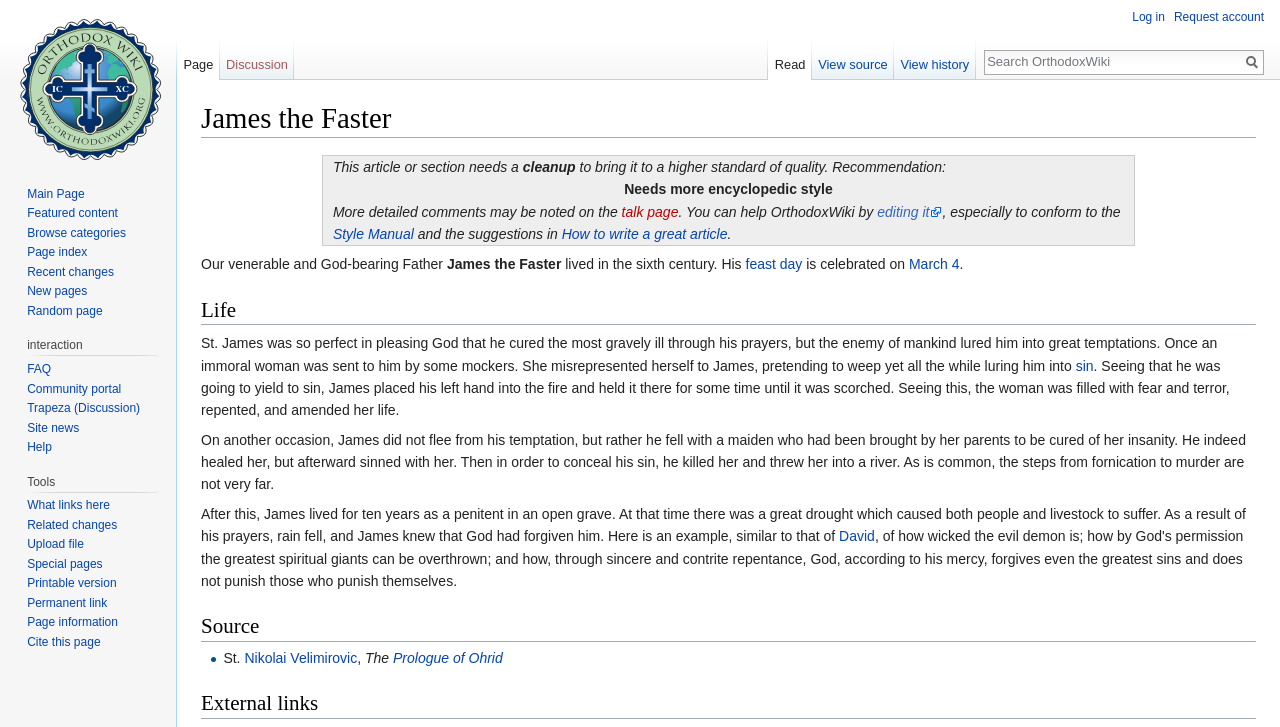Identify the bounding box coordinates for the UI element that matches this description: "Style Manual".

[0.26, 0.311, 0.323, 0.333]